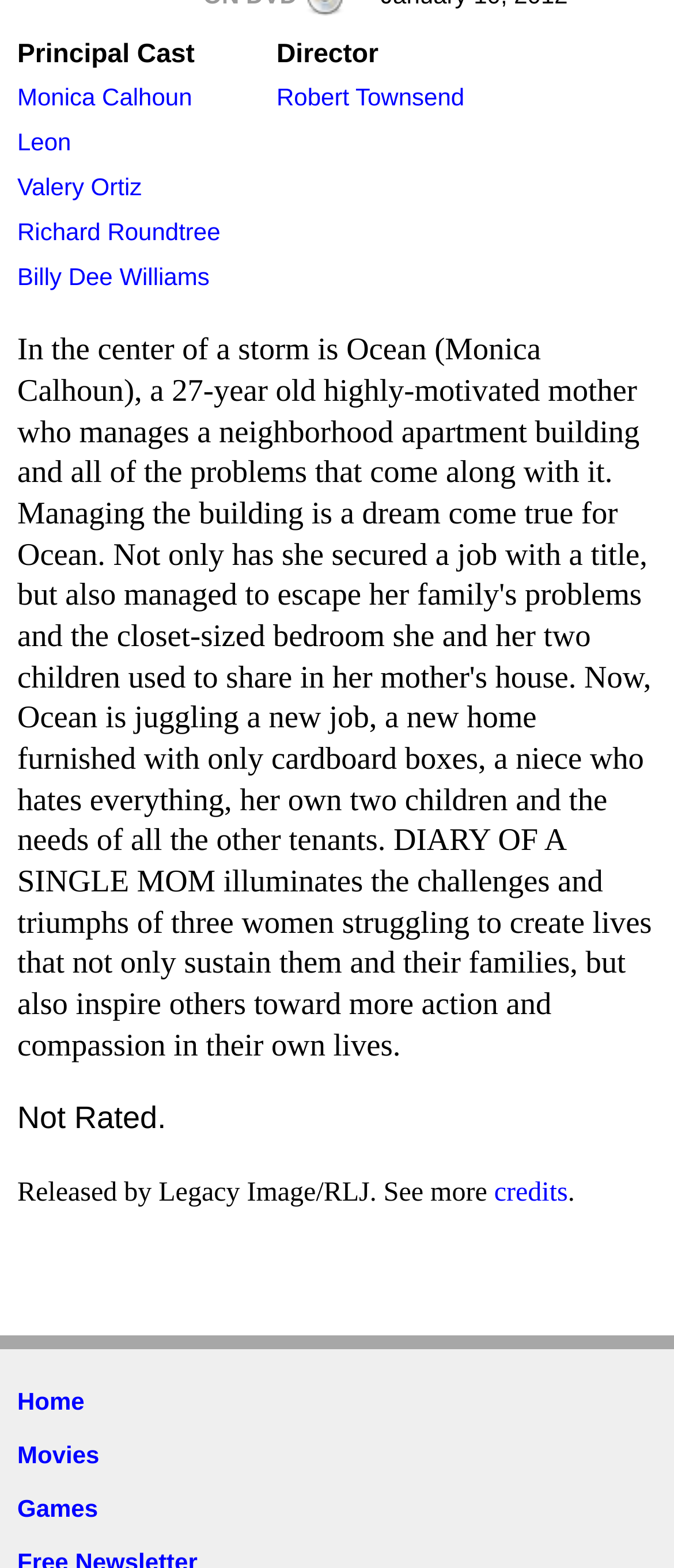Please determine the bounding box coordinates of the section I need to click to accomplish this instruction: "Check the director's information".

[0.41, 0.053, 0.689, 0.071]